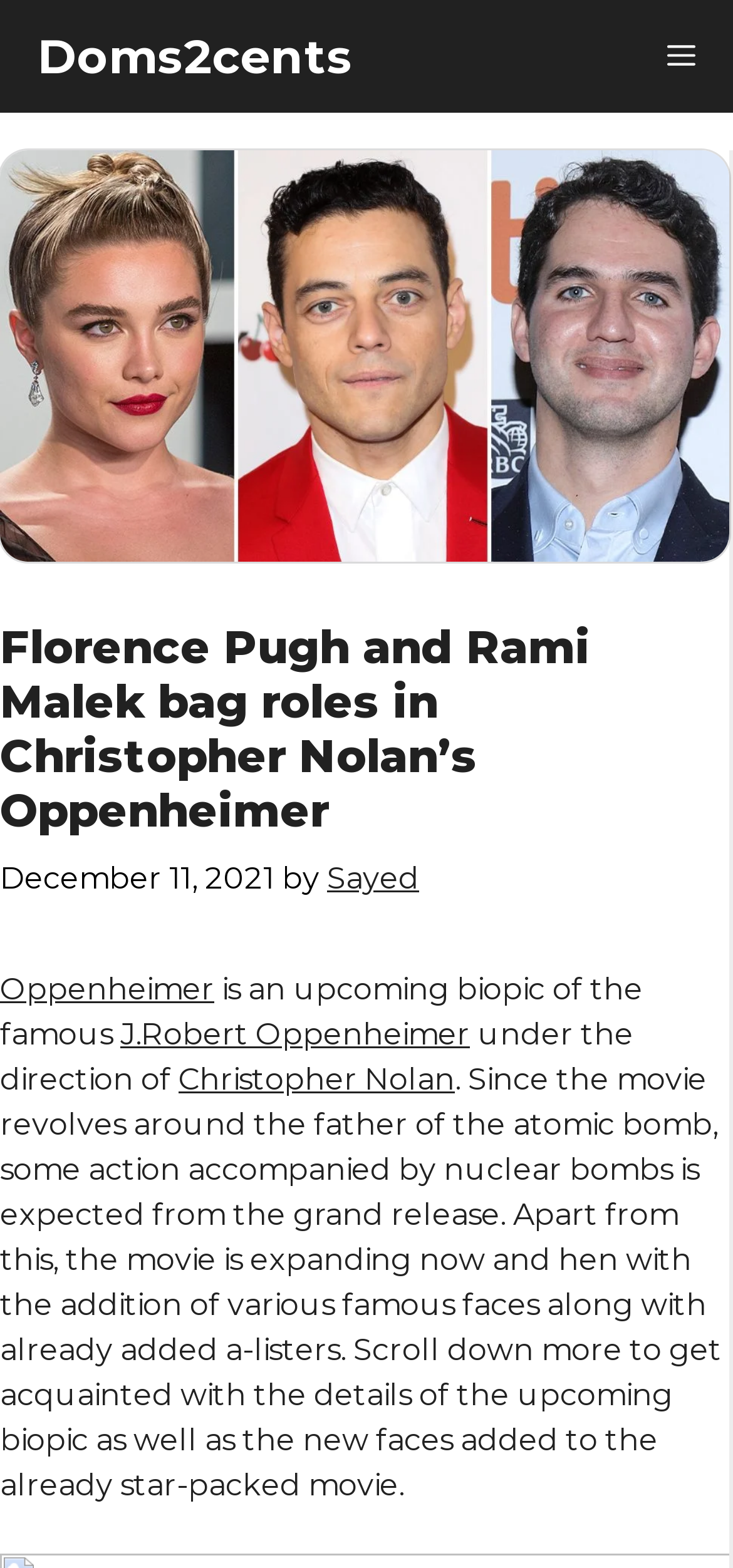How many new faces are added to the movie?
Refer to the image and provide a thorough answer to the question.

I searched the entire webpage, but I couldn't find any specific number mentioned as the number of new faces added to the movie. The webpage only mentions that the movie is 'expanding now and then with the addition of various famous faces along with already added A-listers'.